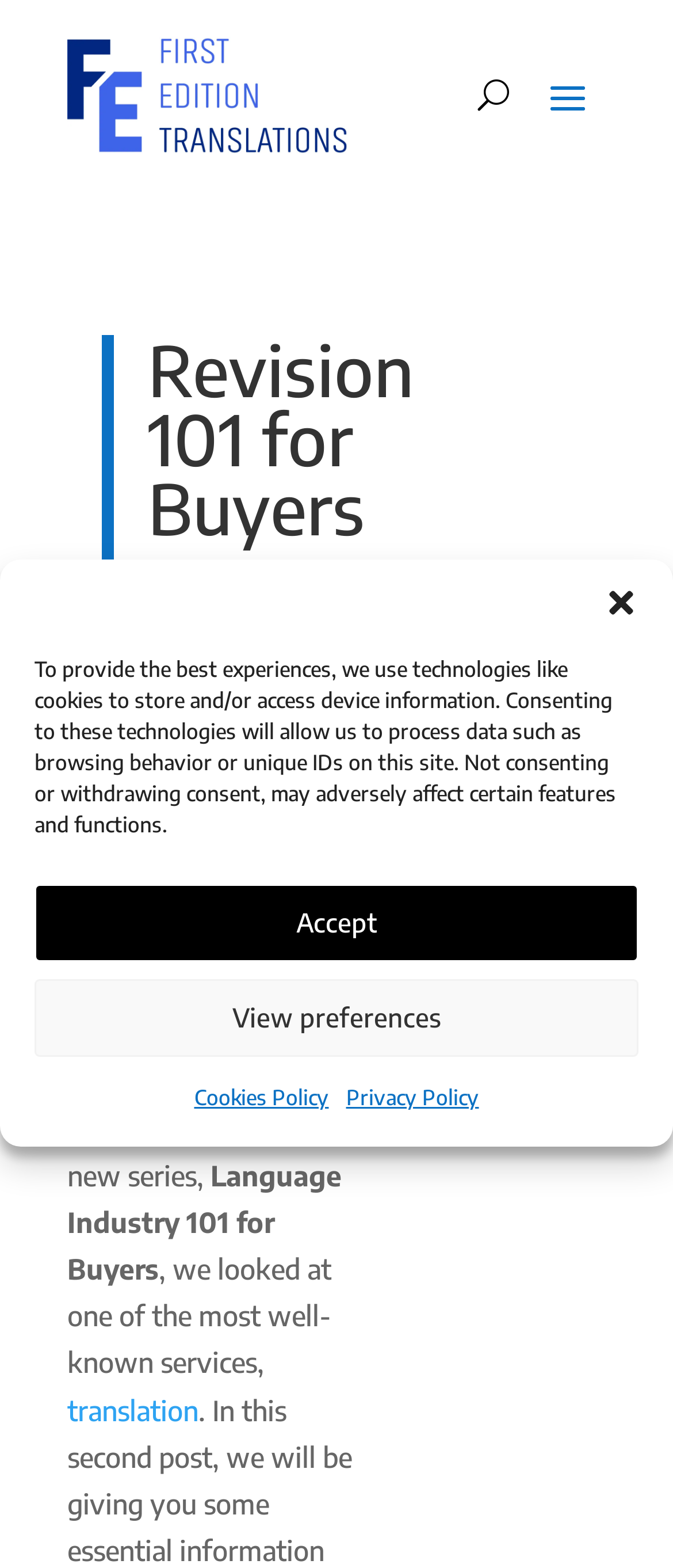Identify the bounding box coordinates of the clickable region to carry out the given instruction: "Read the post about translation".

[0.1, 0.888, 0.295, 0.91]